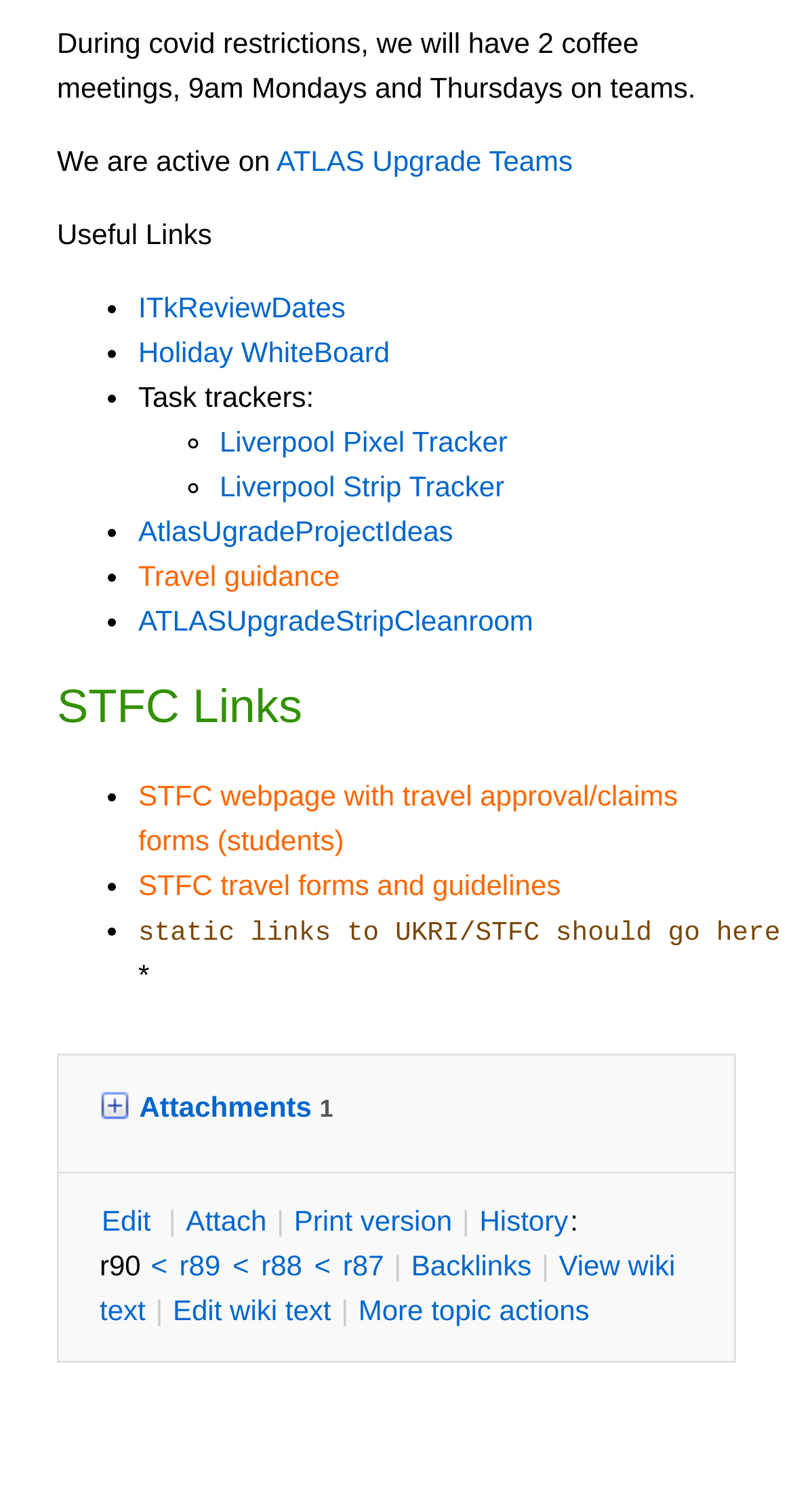Give a succinct answer to this question in a single word or phrase: 
What is the name of the team mentioned on the webpage?

ATLAS Upgrade Teams